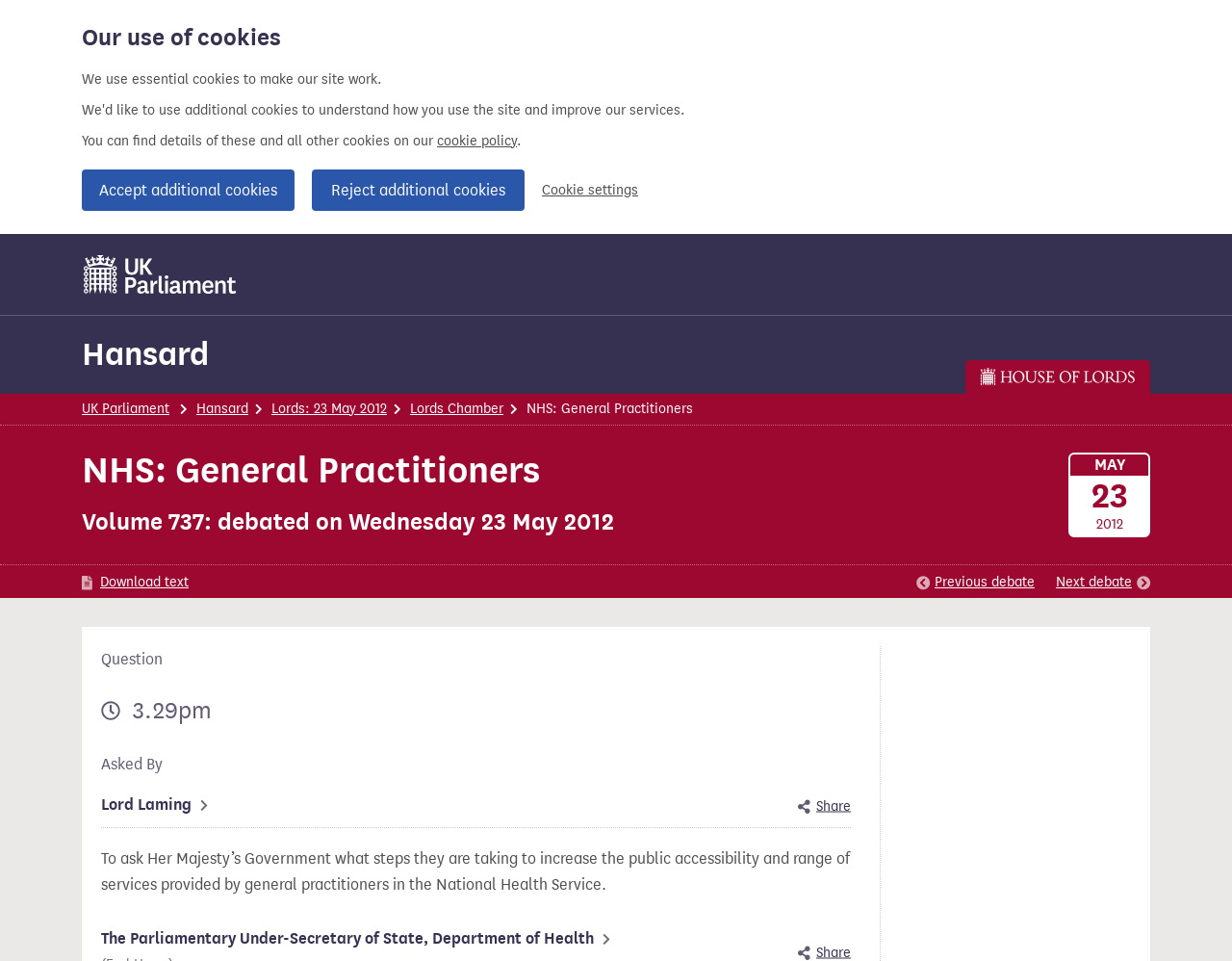Identify the coordinates of the bounding box for the element that must be clicked to accomplish the instruction: "View Hansard page".

[0.066, 0.348, 0.17, 0.389]